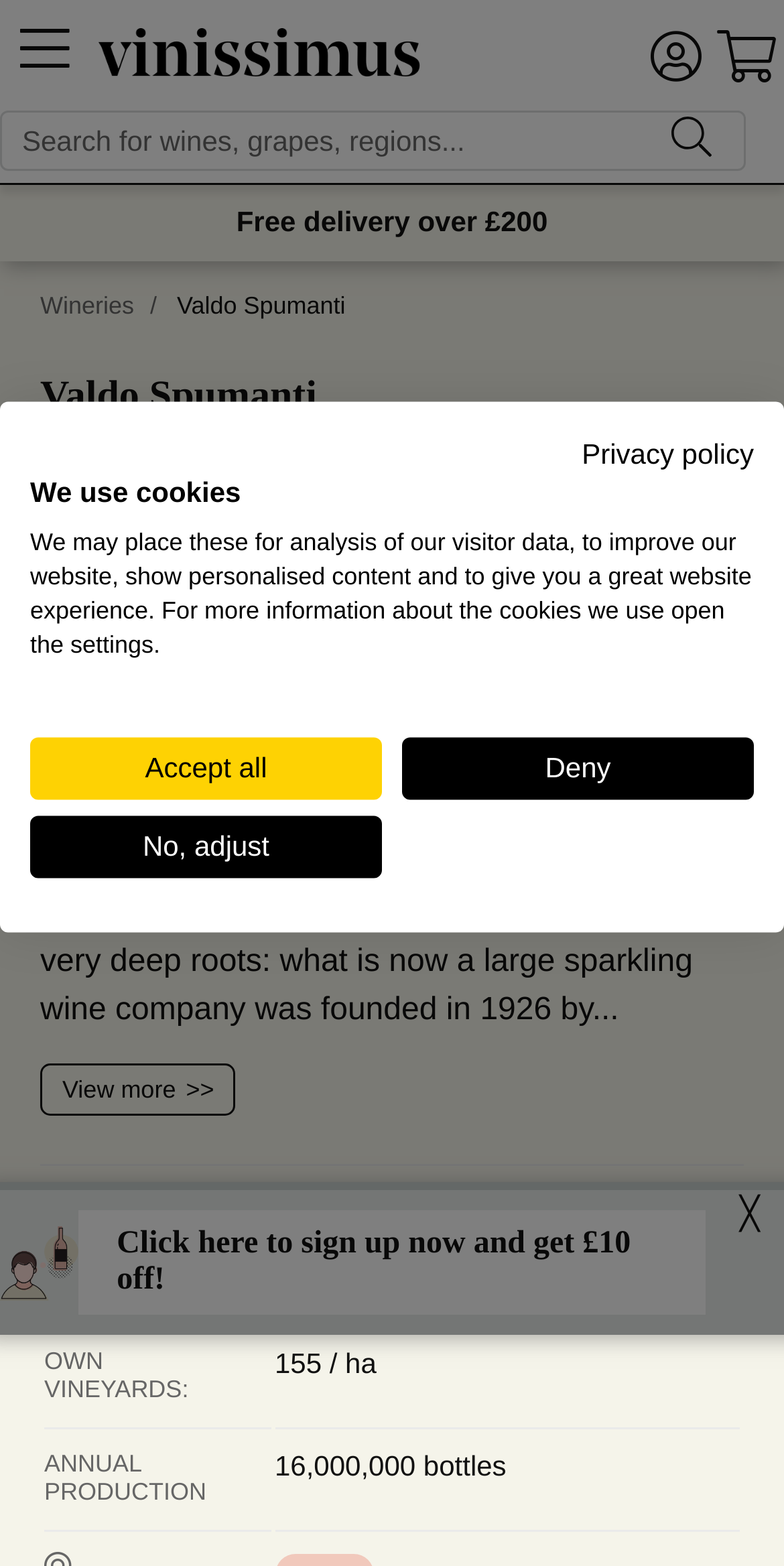What is the annual production of the company?
Refer to the image and provide a one-word or short phrase answer.

16,000,000 bottles